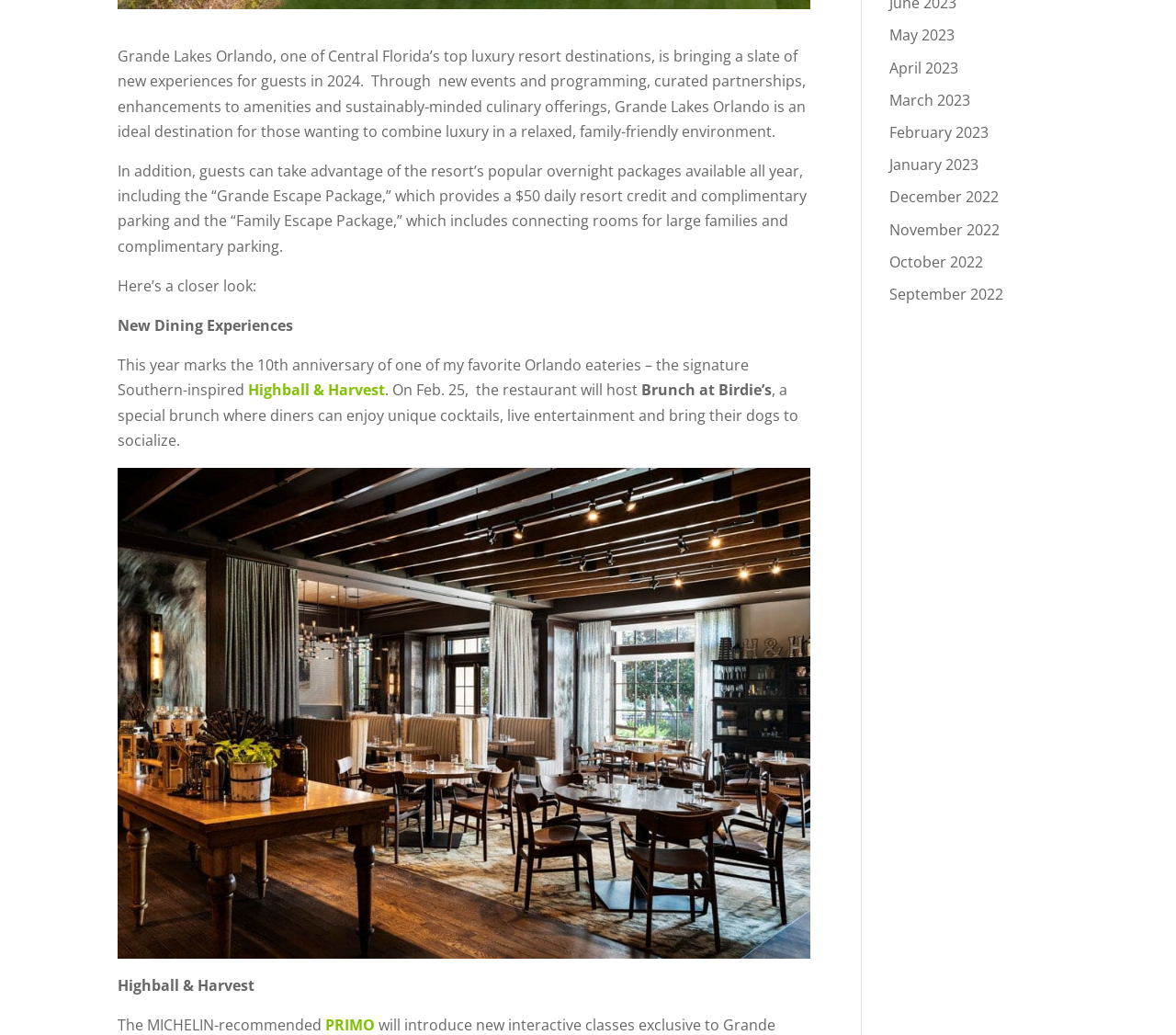Locate the bounding box of the UI element described by: "March 2023" in the given webpage screenshot.

[0.756, 0.087, 0.825, 0.106]